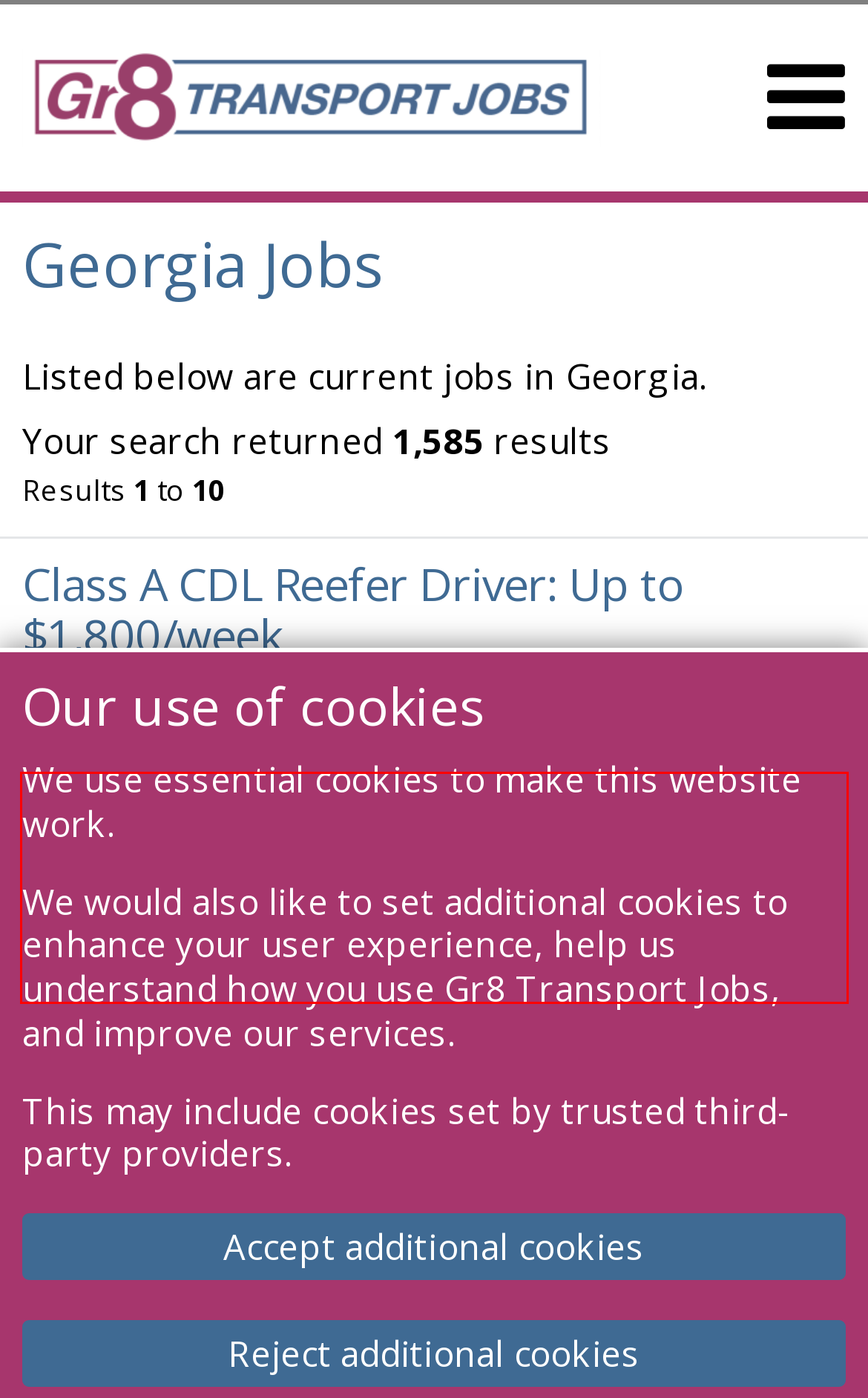Please examine the screenshot of the webpage and read the text present within the red rectangle bounding box.

Job Description: Class A CDL Truck Drivers Regional and Long Haul Company Drivers: Earn $1,200 - $1,800 weekly! Apply Online or Call: Bay & Bay Transportation is hiring Interstate Experts, also known as Company Drivers, New starting pay between $0.55 and...